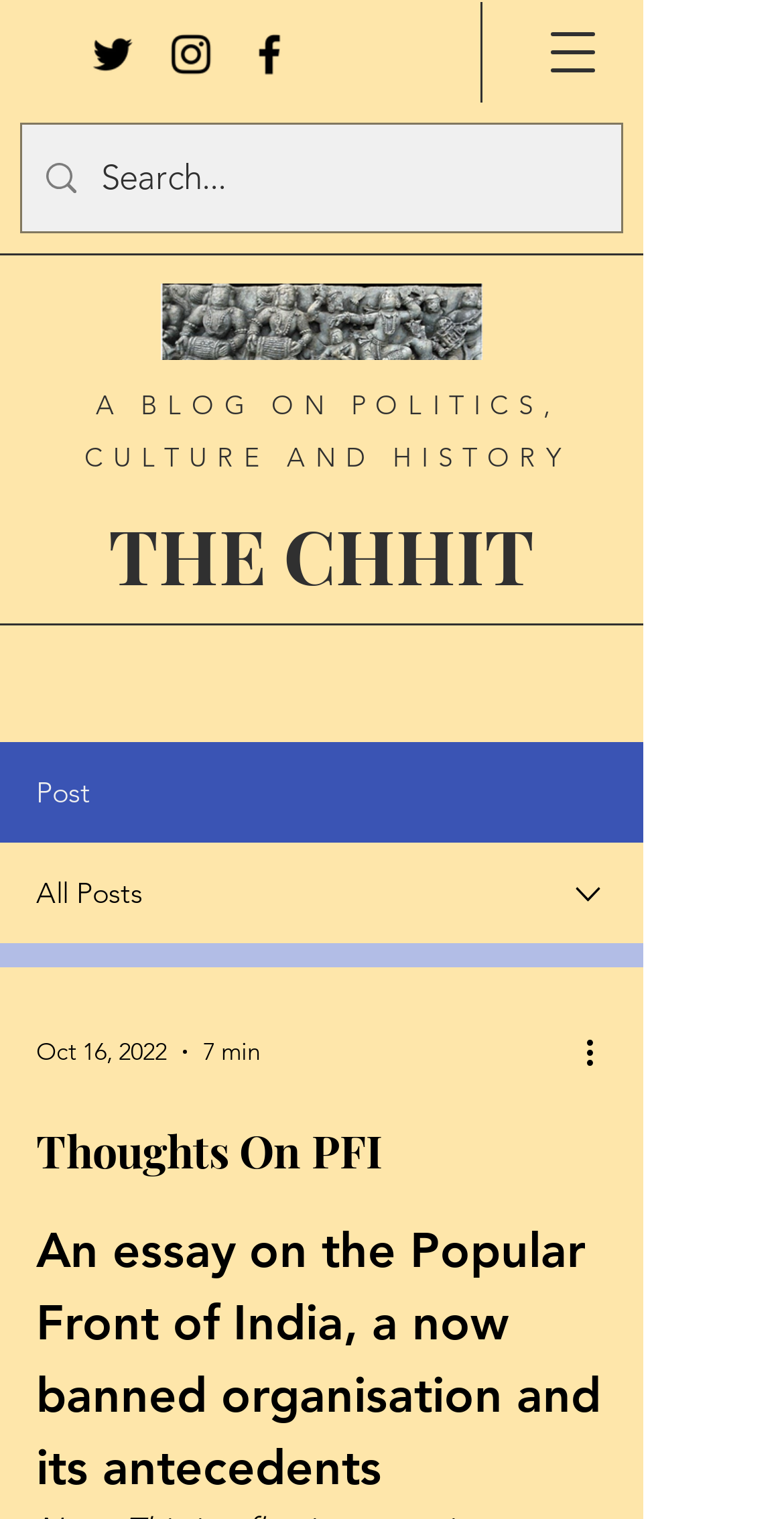Determine the bounding box coordinates for the region that must be clicked to execute the following instruction: "Click on the link '2'".

None